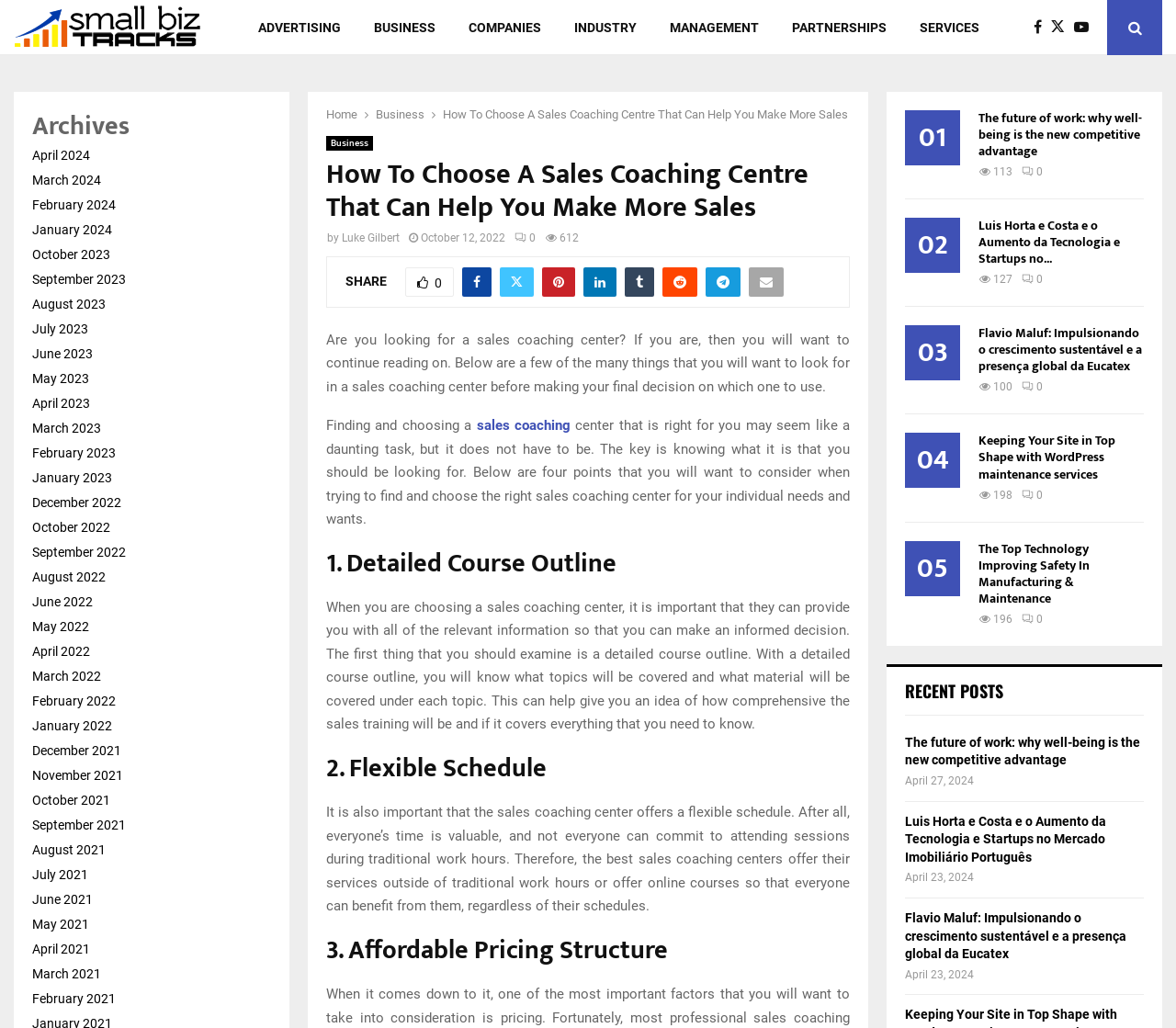Specify the bounding box coordinates of the element's region that should be clicked to achieve the following instruction: "Share the article on social media". The bounding box coordinates consist of four float numbers between 0 and 1, in the format [left, top, right, bottom].

[0.294, 0.266, 0.329, 0.28]